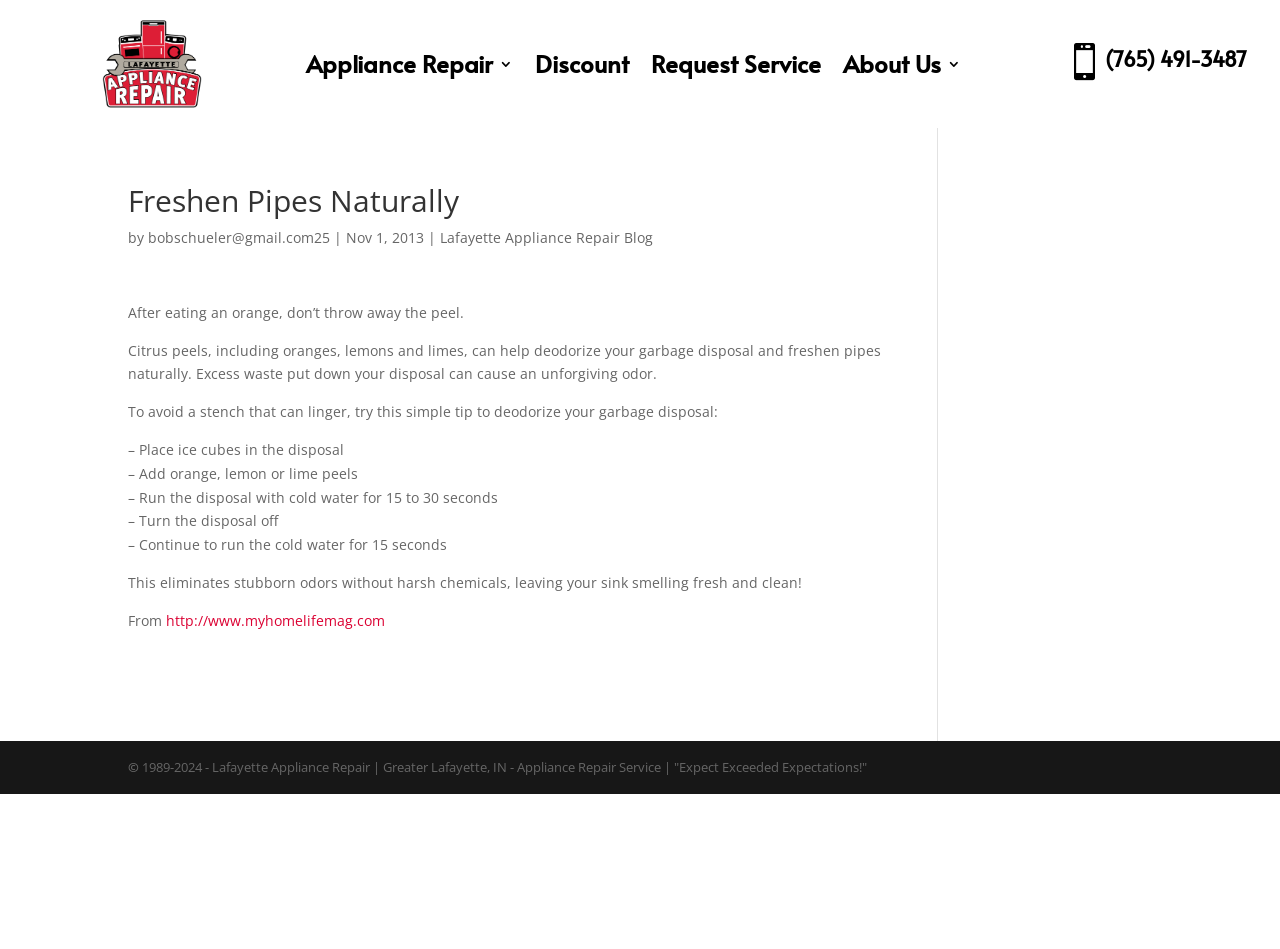Utilize the details in the image to give a detailed response to the question: What is the purpose of adding citrus peels to the garbage disposal?

According to the text on the webpage, adding citrus peels to the garbage disposal helps to deodorize it and freshen pipes naturally, which implies that the purpose is to eliminate odors.